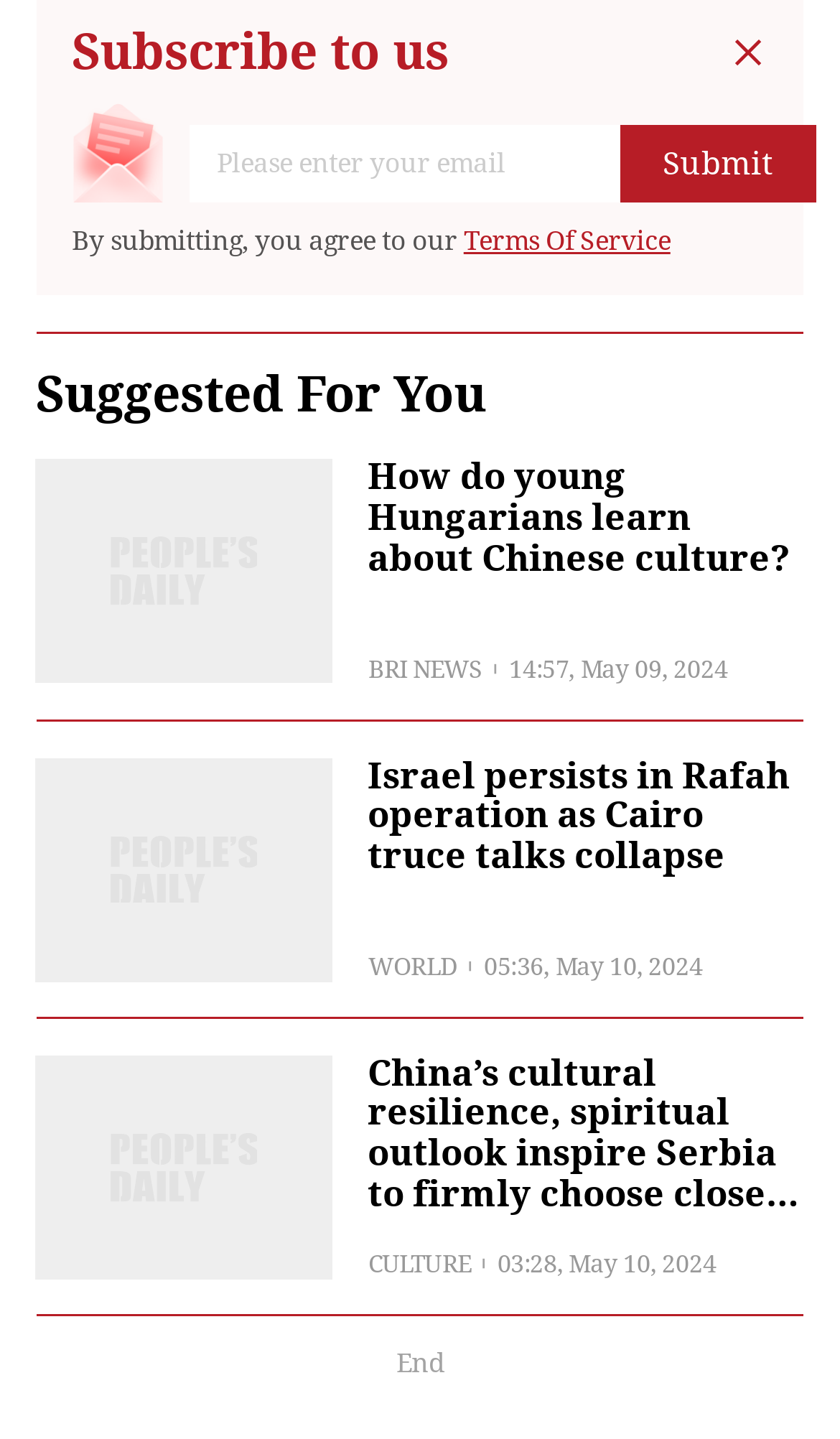What is the purpose of the textbox?
Please provide a comprehensive answer based on the information in the image.

The textbox is labeled 'Please enter your email' and is required to submit, indicating that it is used to collect email addresses from users who want to subscribe to the website.